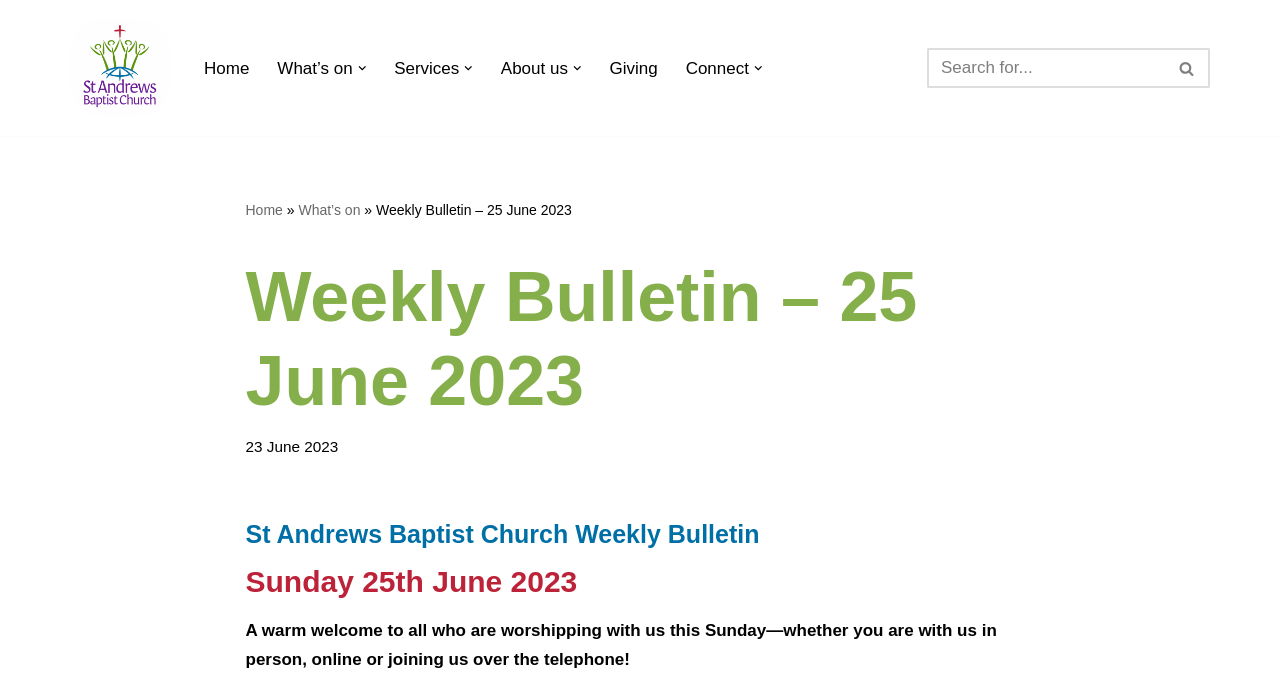What is the name of the church?
Please use the visual content to give a single word or phrase answer.

St Andrews Baptist Church